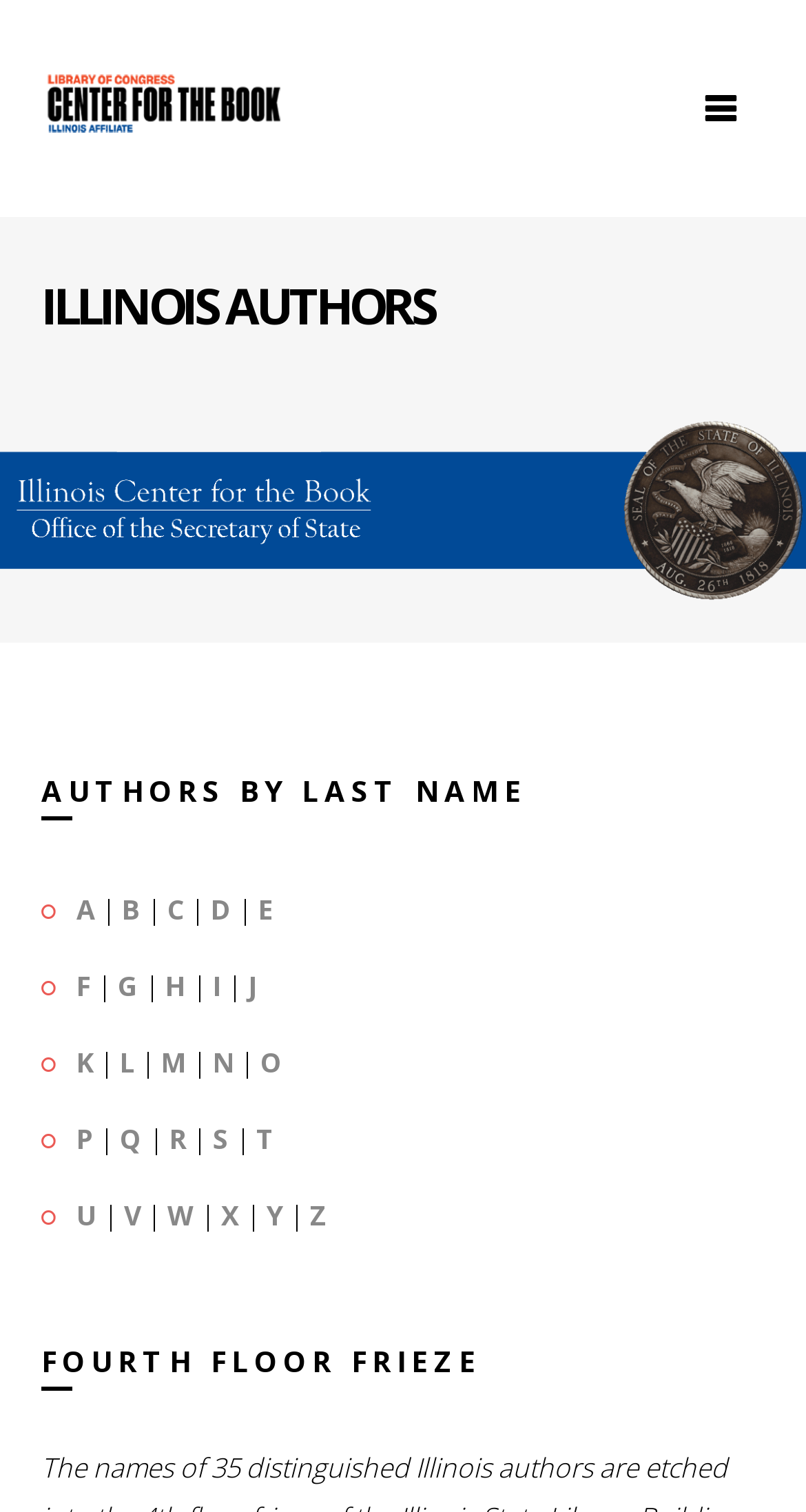Find the bounding box coordinates for the area that should be clicked to accomplish the instruction: "Click the link to authors starting with Z".

[0.385, 0.791, 0.408, 0.816]